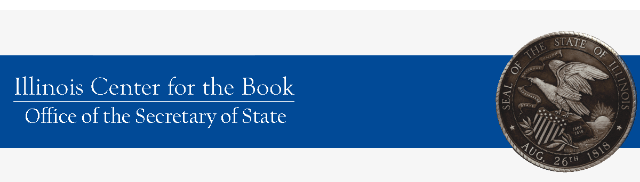Produce a meticulous caption for the image.

The image showcases the banner of the Illinois Center for the Book, prominently displaying its name along with the phrase "Office of the Secretary of State." The design features a striking blue background, which provides a strong contrast to the white text. On the right side, the official seal of the State of Illinois is illustrated, adding a distinguished and authentic element to the banner. This banner represents the center's mission to promote literature and literacy within the state, serving as a gateway for authors and readers alike. It embodies the pride and cultural significance of literary contributions in Illinois.